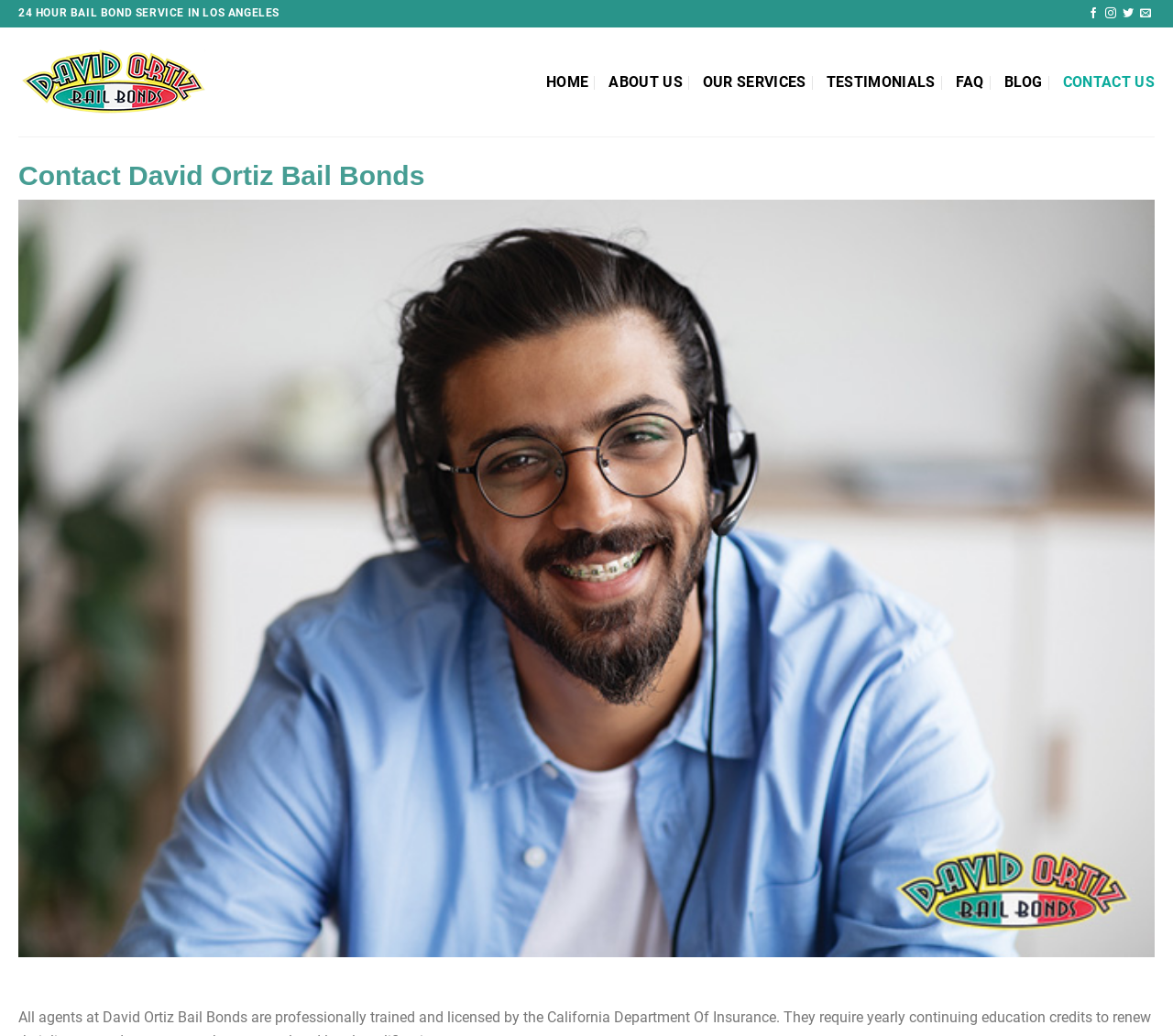How many navigation links are there?
Answer the question with a single word or phrase, referring to the image.

7